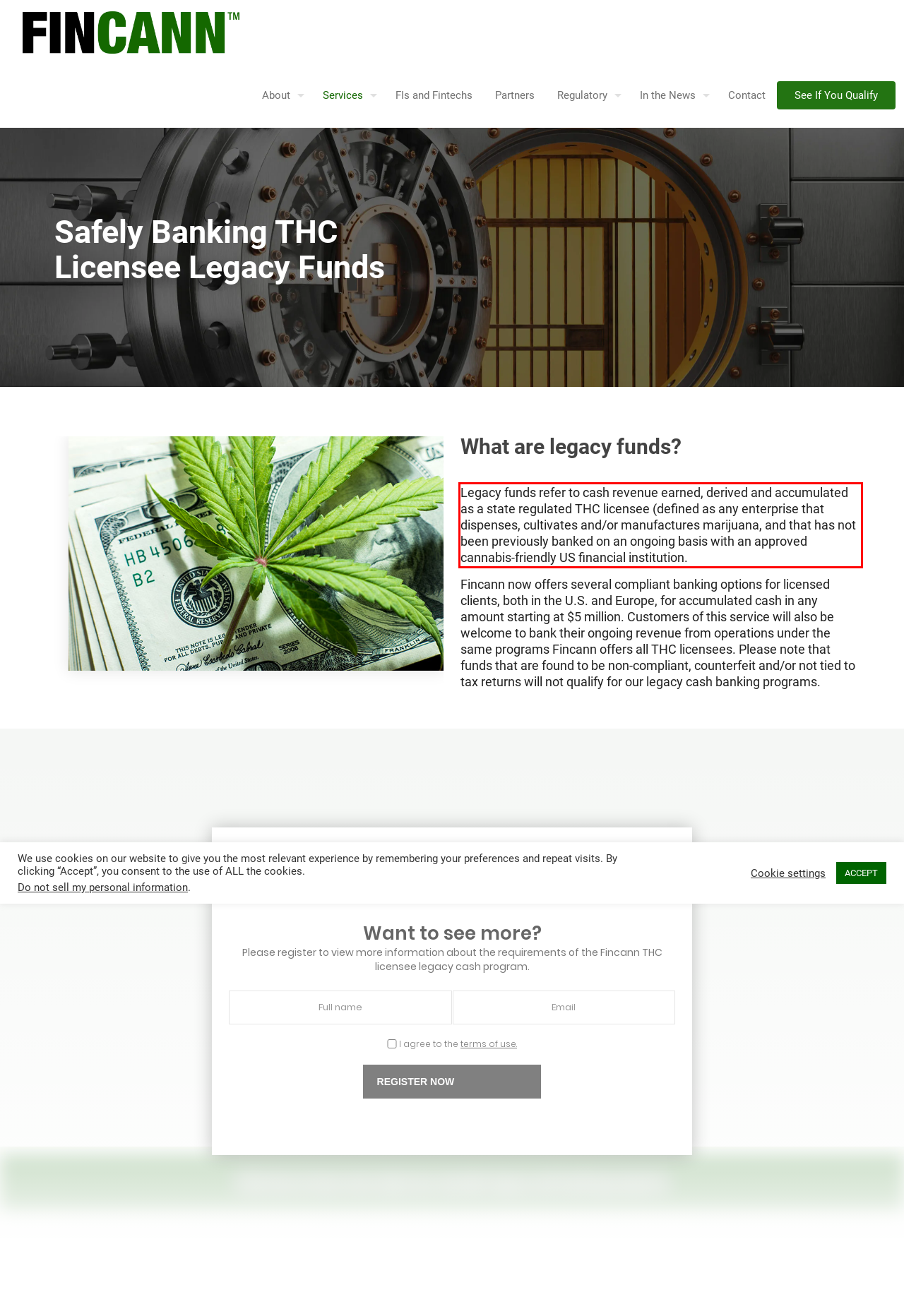Please take the screenshot of the webpage, find the red bounding box, and generate the text content that is within this red bounding box.

Legacy funds refer to cash revenue earned, derived and accumulated as a state regulated THC licensee (defined as any enterprise that dispenses, cultivates and/or manufactures marijuana, and that has not been previously banked on an ongoing basis with an approved cannabis-friendly US financial institution.